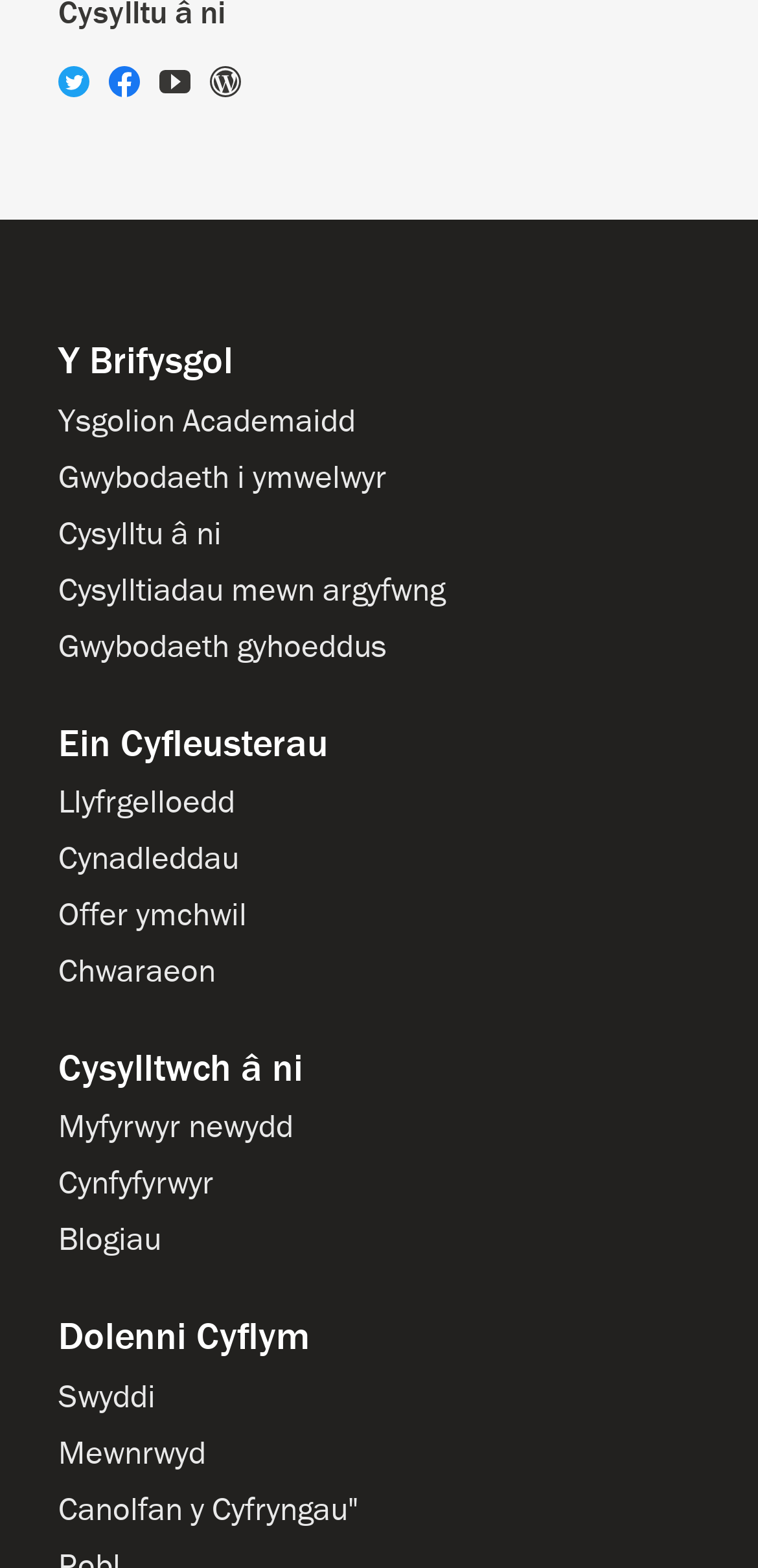What is the name of the university?
Please use the image to deliver a detailed and complete answer.

The name of the university can be found in the heading element with the text 'Y Brifysgol' at the top of the webpage.